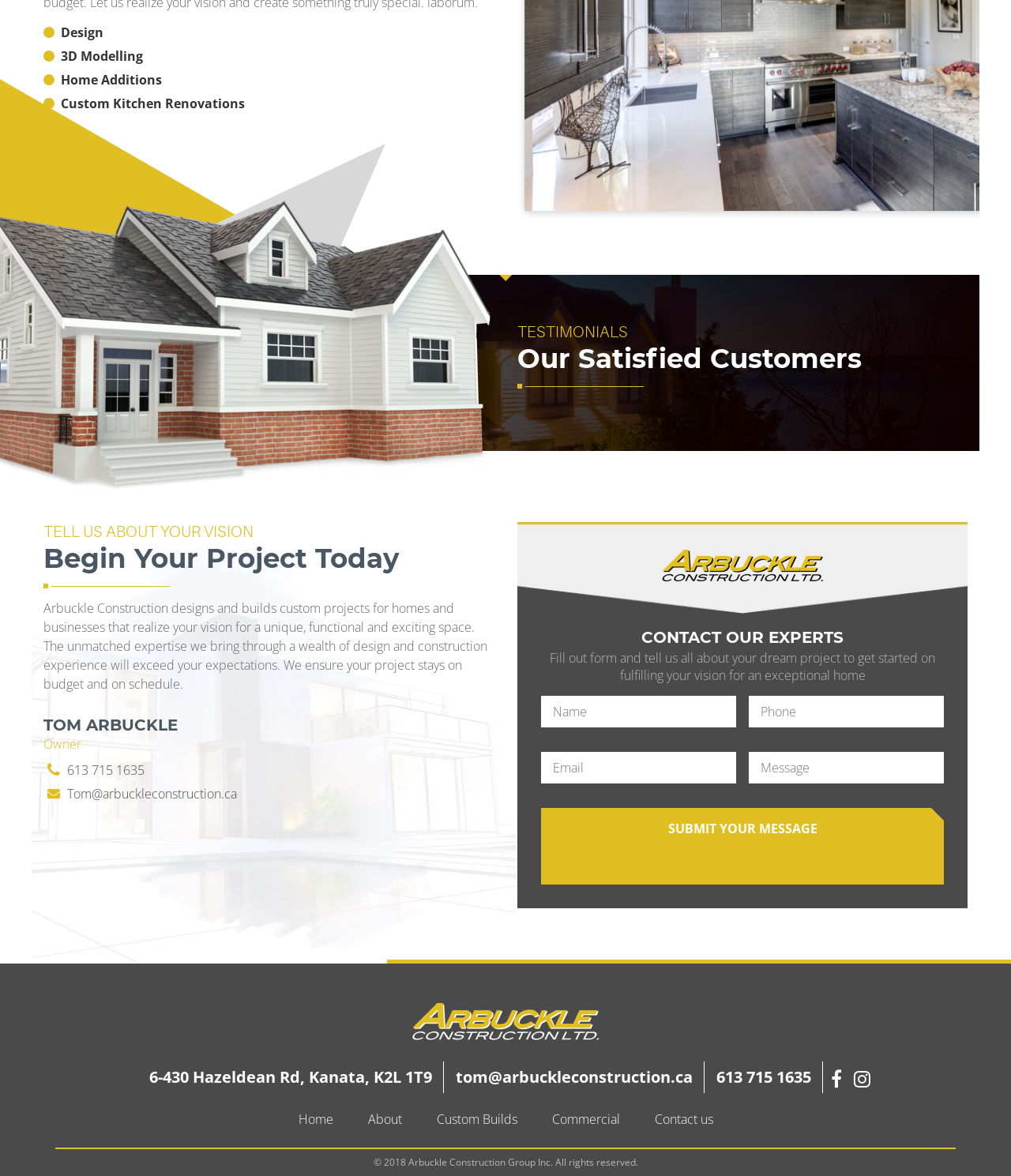Indicate the bounding box coordinates of the clickable region to achieve the following instruction: "Call the phone number 613 715 1635."

[0.066, 0.647, 0.143, 0.662]